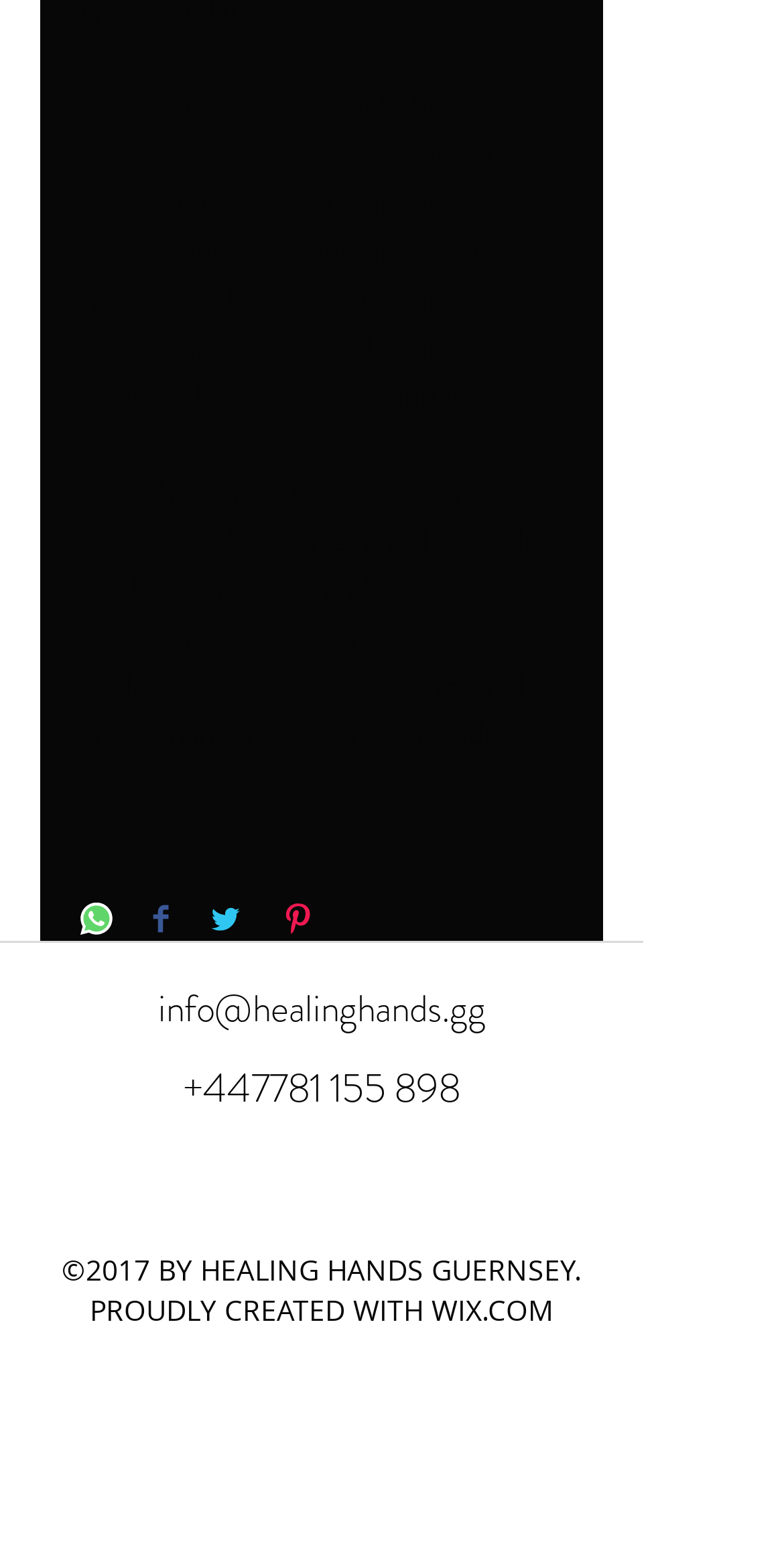With reference to the screenshot, provide a detailed response to the question below:
What is the contact email address?

The webpage provides a link to the contact email address, which is info@healinghands.gg, allowing users to get in touch with Healing Hands Guernsey.